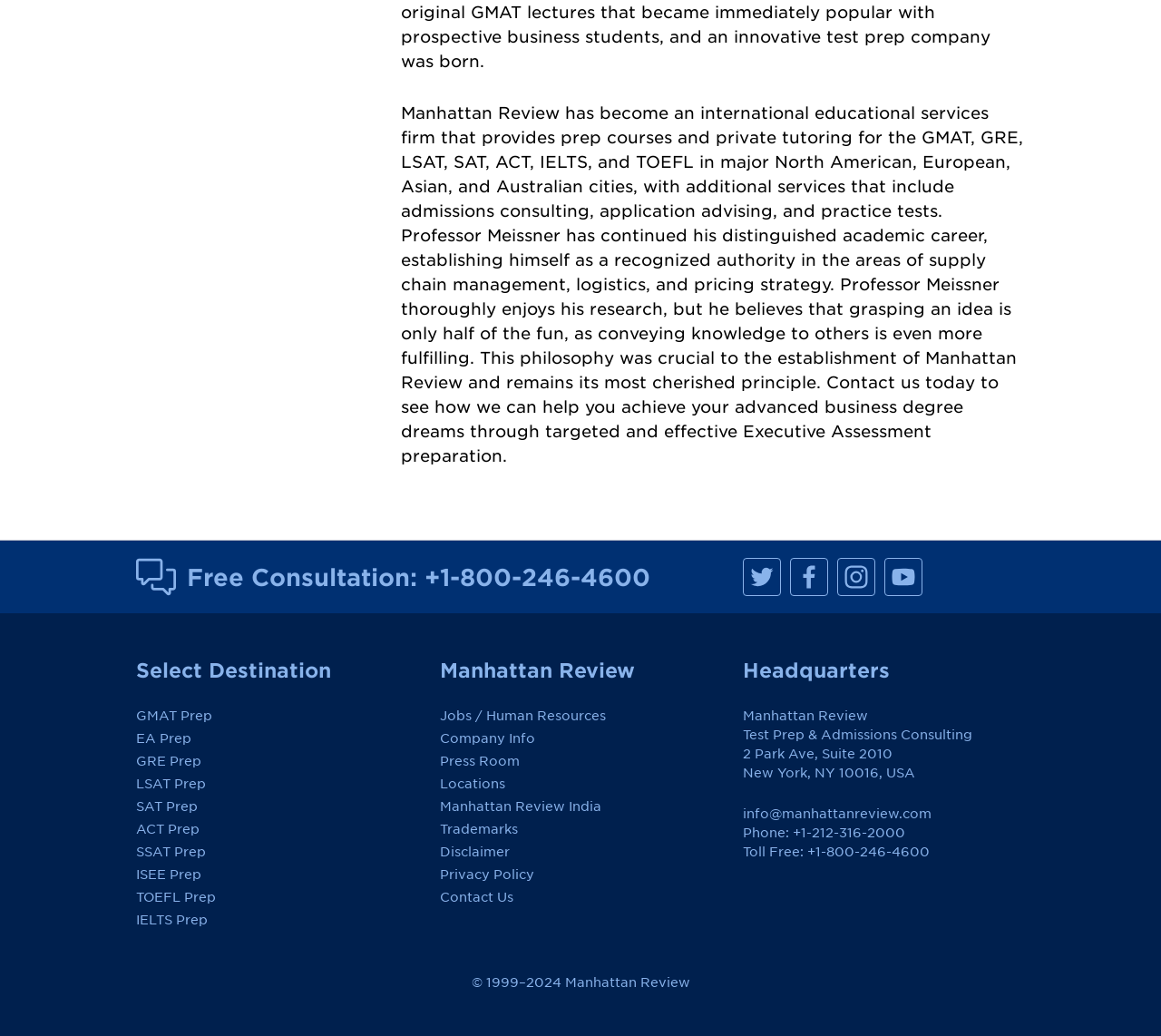Could you determine the bounding box coordinates of the clickable element to complete the instruction: "Select GMAT Prep"? Provide the coordinates as four float numbers between 0 and 1, i.e., [left, top, right, bottom].

[0.117, 0.684, 0.183, 0.698]